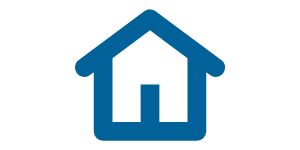Craft a detailed explanation of the image.

This image features a simple yet recognizable icon of a house, depicted in a blue color. The design includes a classic triangular roof atop a square-shaped house, with a rectangular structure in the center representing a door. This icon is often associated with concepts of home, shelter, and comfort, serving as a visual cue for various functions such as navigation, security, or welcoming. In the context of the surrounding content, the house icon likely symbolizes support for community mental health services or the home-like environment fostered by the Psychiatry Residency program in Merrillville, which aims to provide high-quality mental healthcare to underprivileged groups in the region.